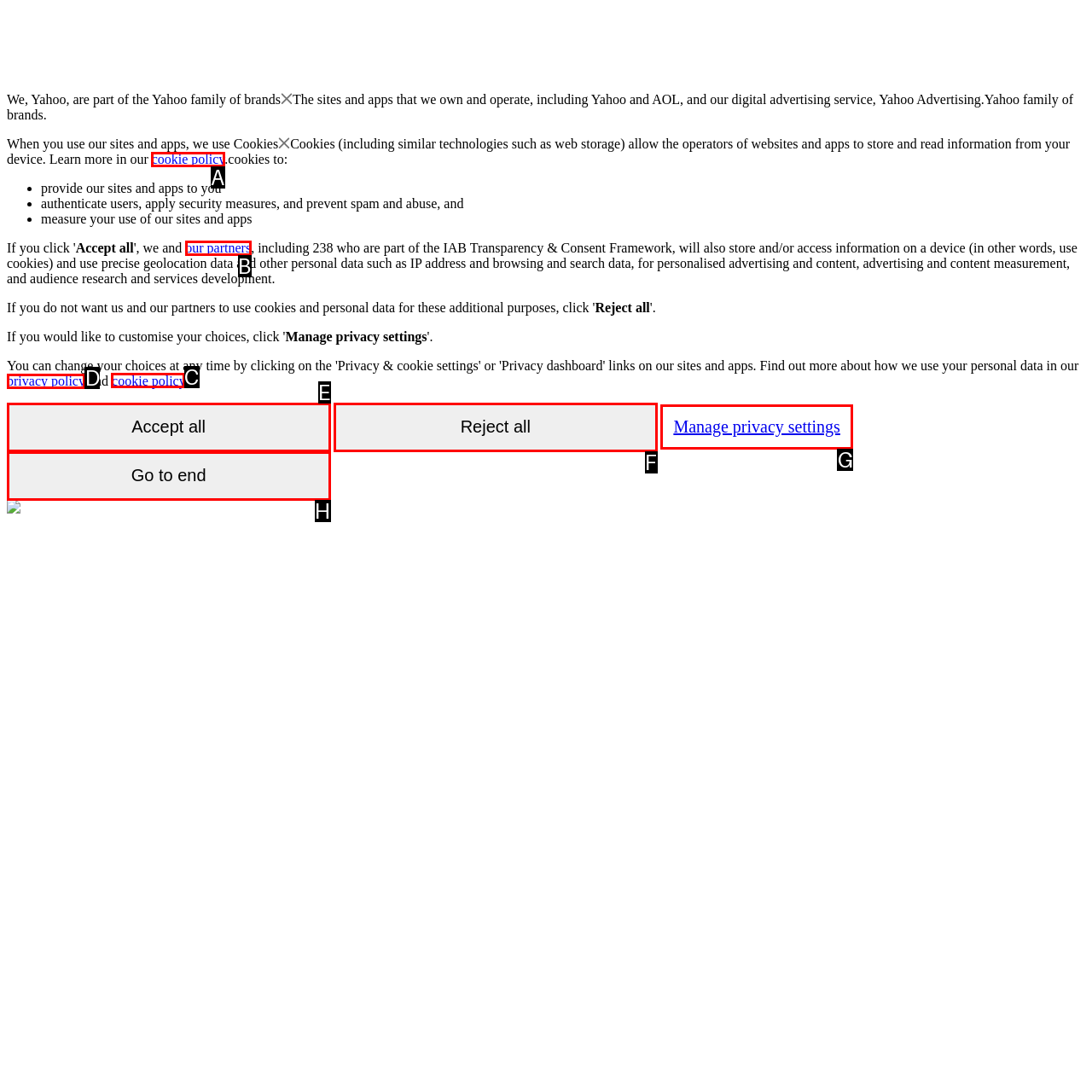Identify the letter of the UI element you need to select to accomplish the task: View the 'cookie policy'.
Respond with the option's letter from the given choices directly.

C